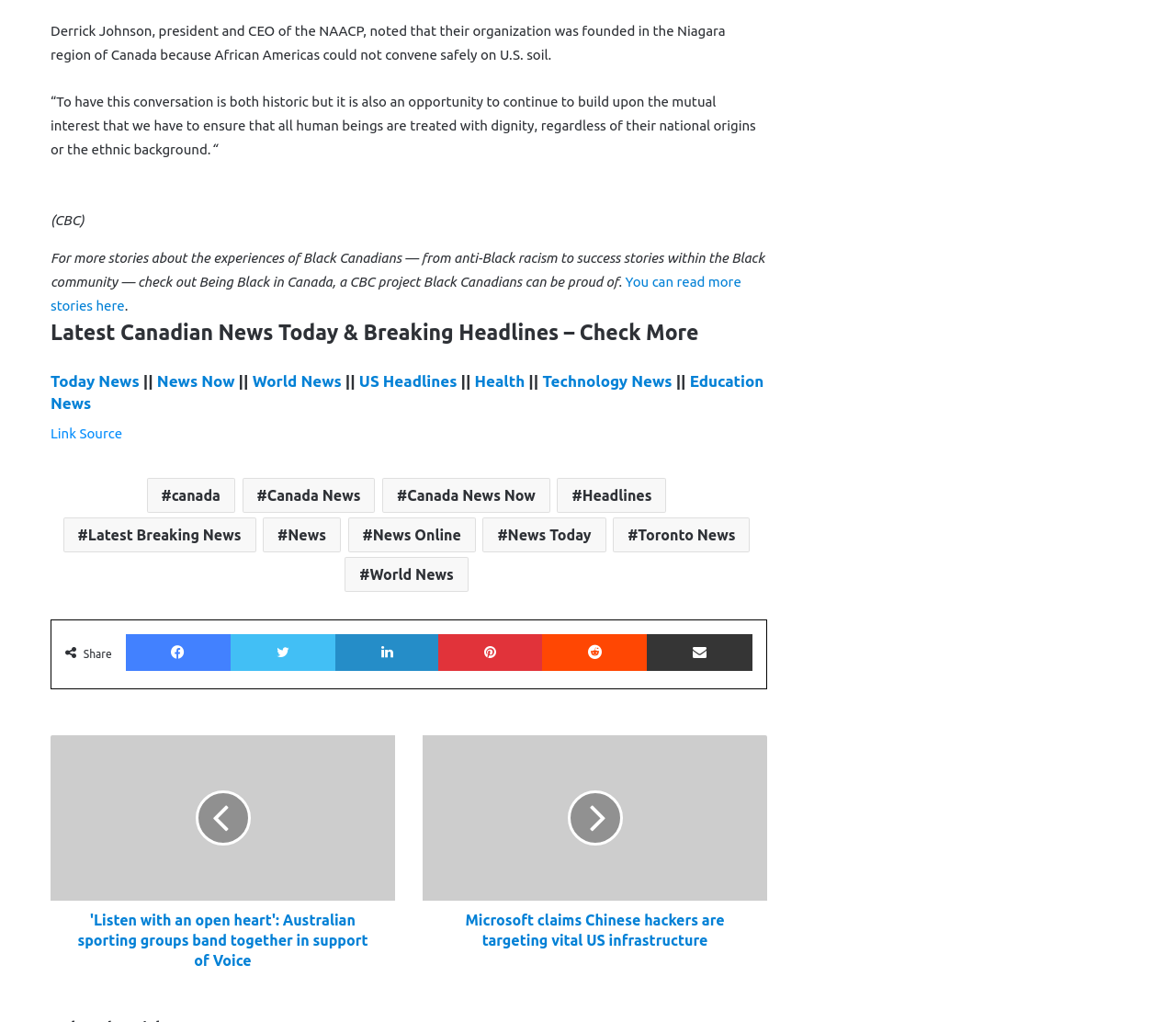Please identify the bounding box coordinates of the element I need to click to follow this instruction: "Read more stories about Black Canadians".

[0.043, 0.268, 0.63, 0.307]